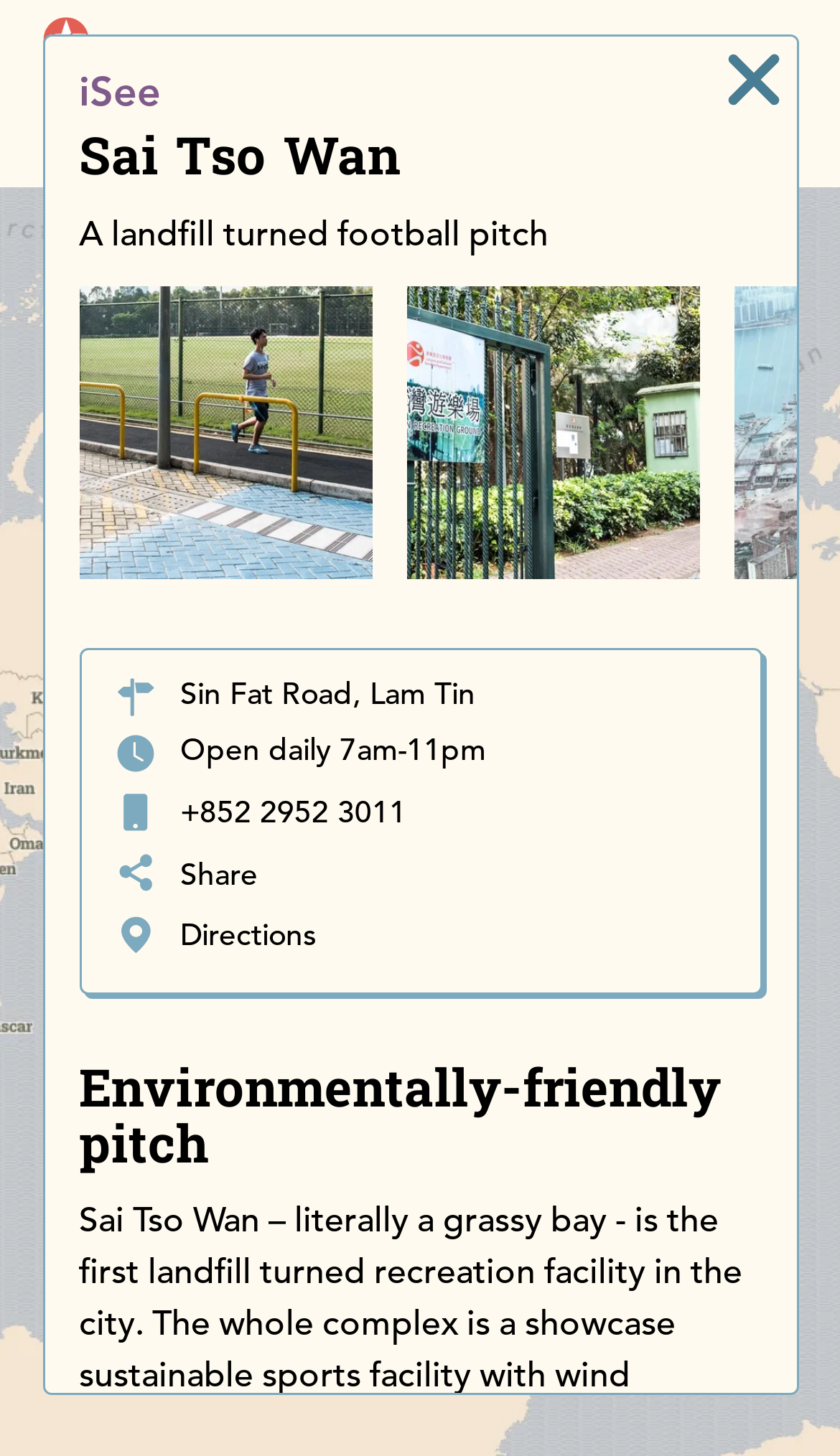Locate the bounding box coordinates of the UI element described by: "Does QT Take EBT?". The bounding box coordinates should consist of four float numbers between 0 and 1, i.e., [left, top, right, bottom].

None